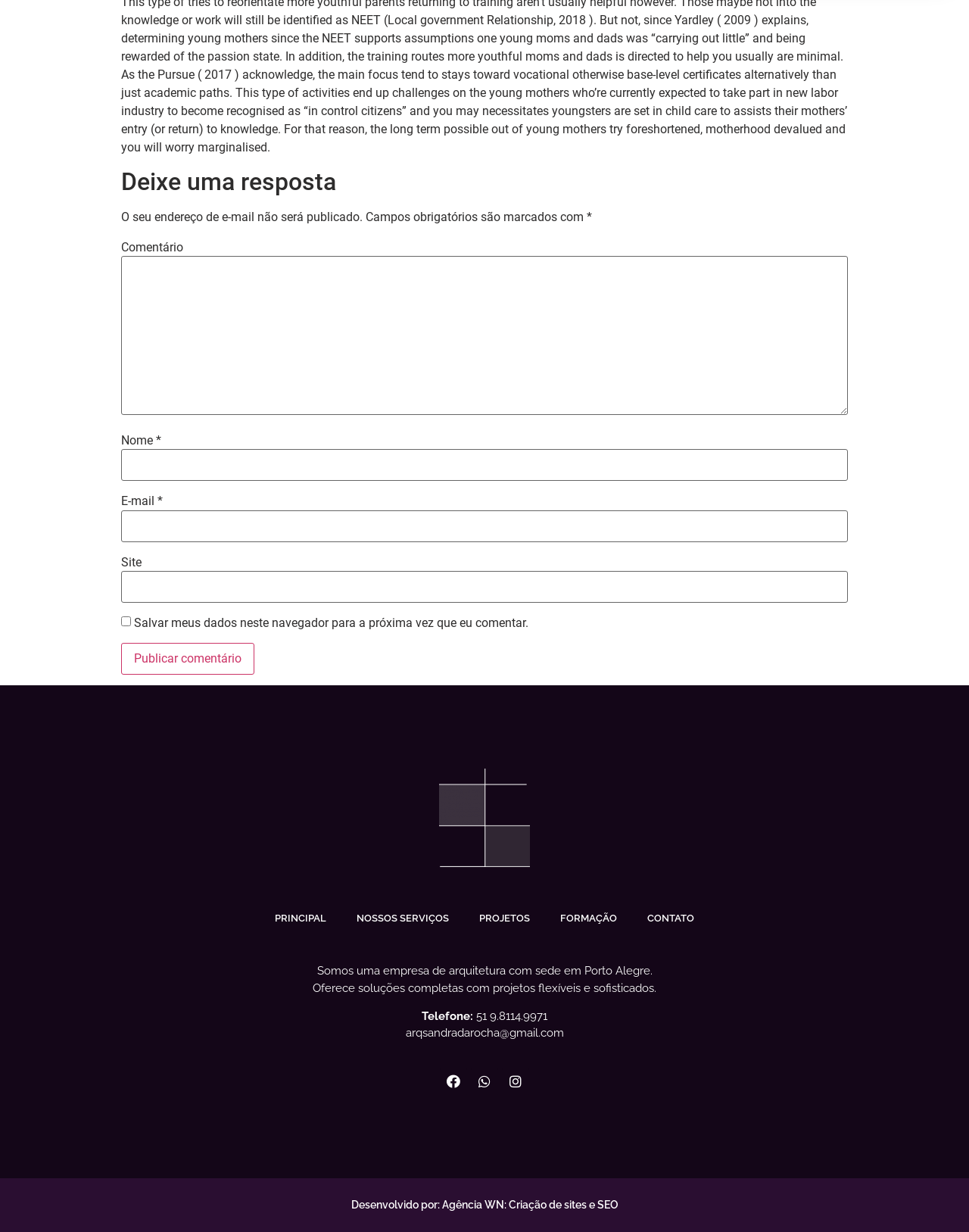What is the purpose of the text box labeled 'Comentário'?
Please provide a comprehensive answer to the question based on the webpage screenshot.

The text box labeled 'Comentário' is required and is placed below the heading 'Deixe uma resposta', which translates to 'Leave a response'. This suggests that the purpose of this text box is to leave a comment or response.